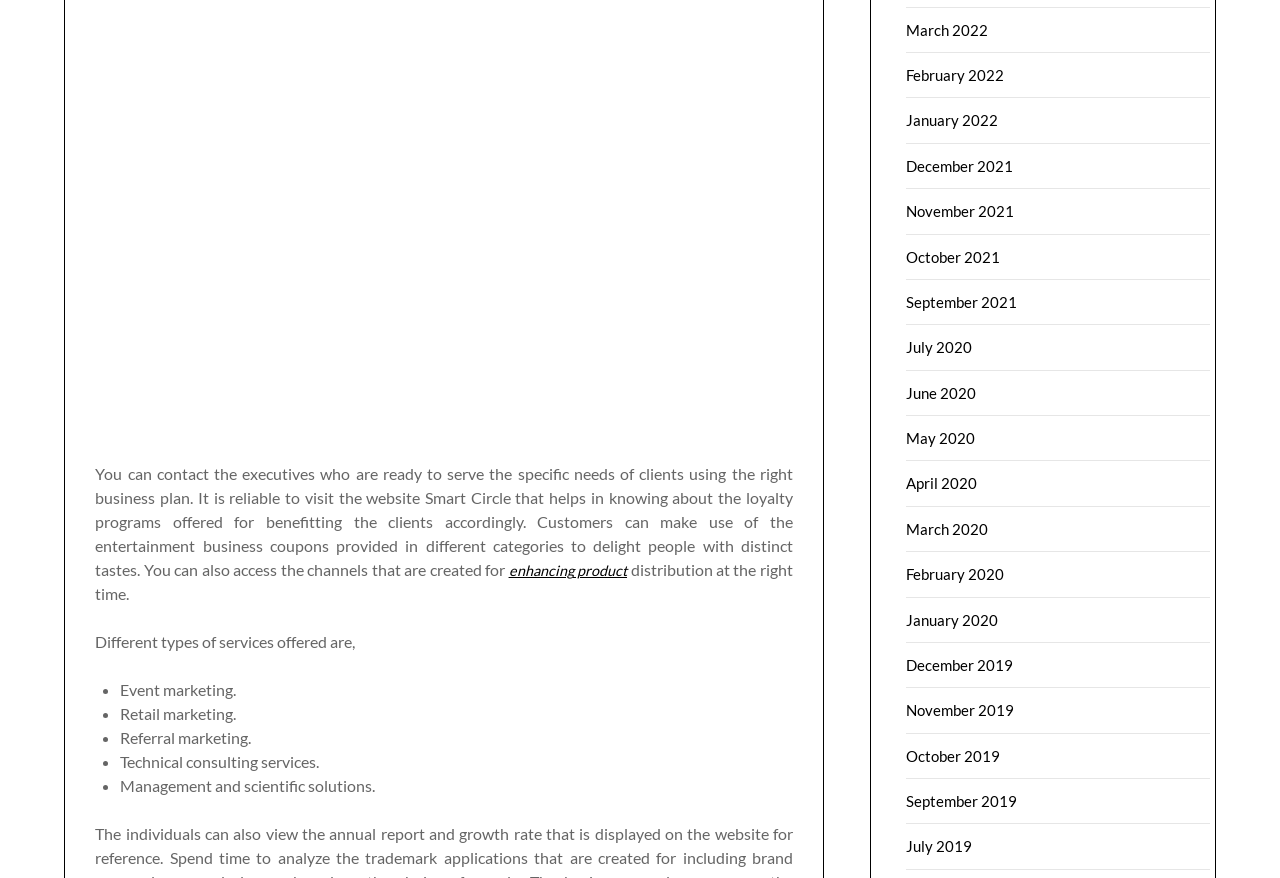Determine the bounding box coordinates of the section I need to click to execute the following instruction: "View February 2022". Provide the coordinates as four float numbers between 0 and 1, i.e., [left, top, right, bottom].

[0.708, 0.075, 0.785, 0.096]